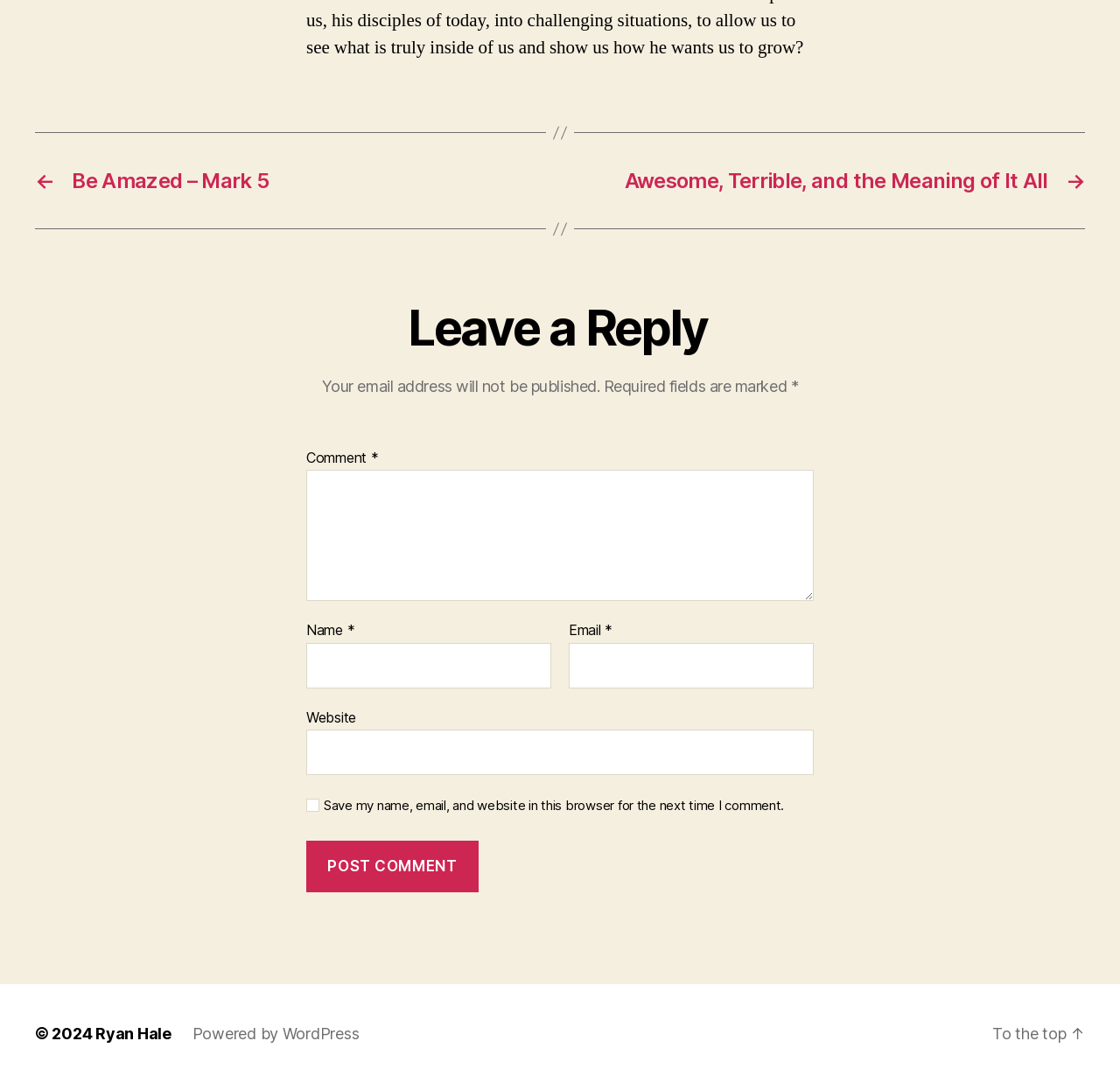What is the label of the first text box in the comment form?
Based on the image, give a concise answer in the form of a single word or short phrase.

Comment